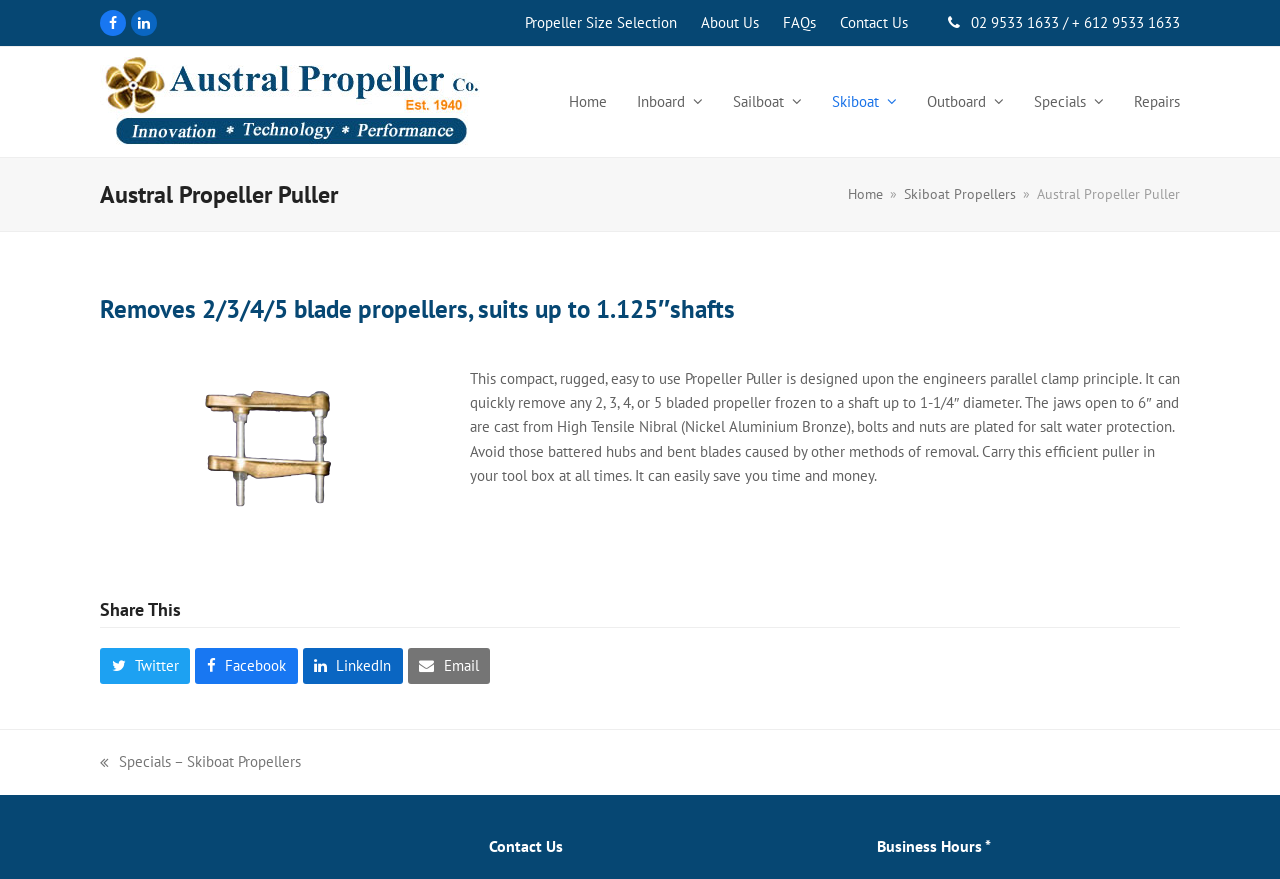Please provide a brief answer to the question using only one word or phrase: 
What is the business hours section for?

Displays business hours